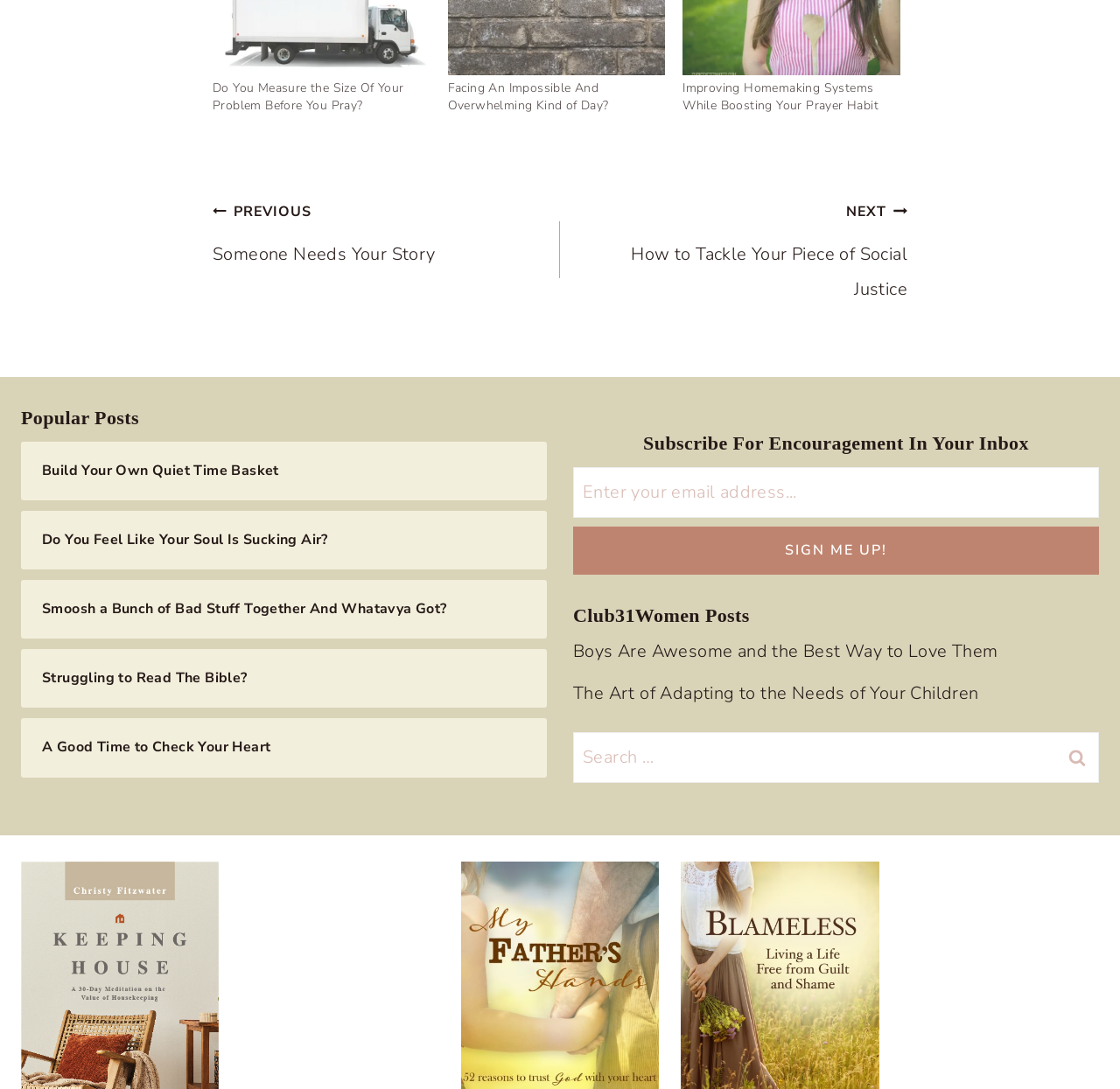Locate the bounding box coordinates of the element that needs to be clicked to carry out the instruction: "Read 'Build Your Own Quiet Time Basket'". The coordinates should be given as four float numbers ranging from 0 to 1, i.e., [left, top, right, bottom].

[0.038, 0.425, 0.47, 0.44]